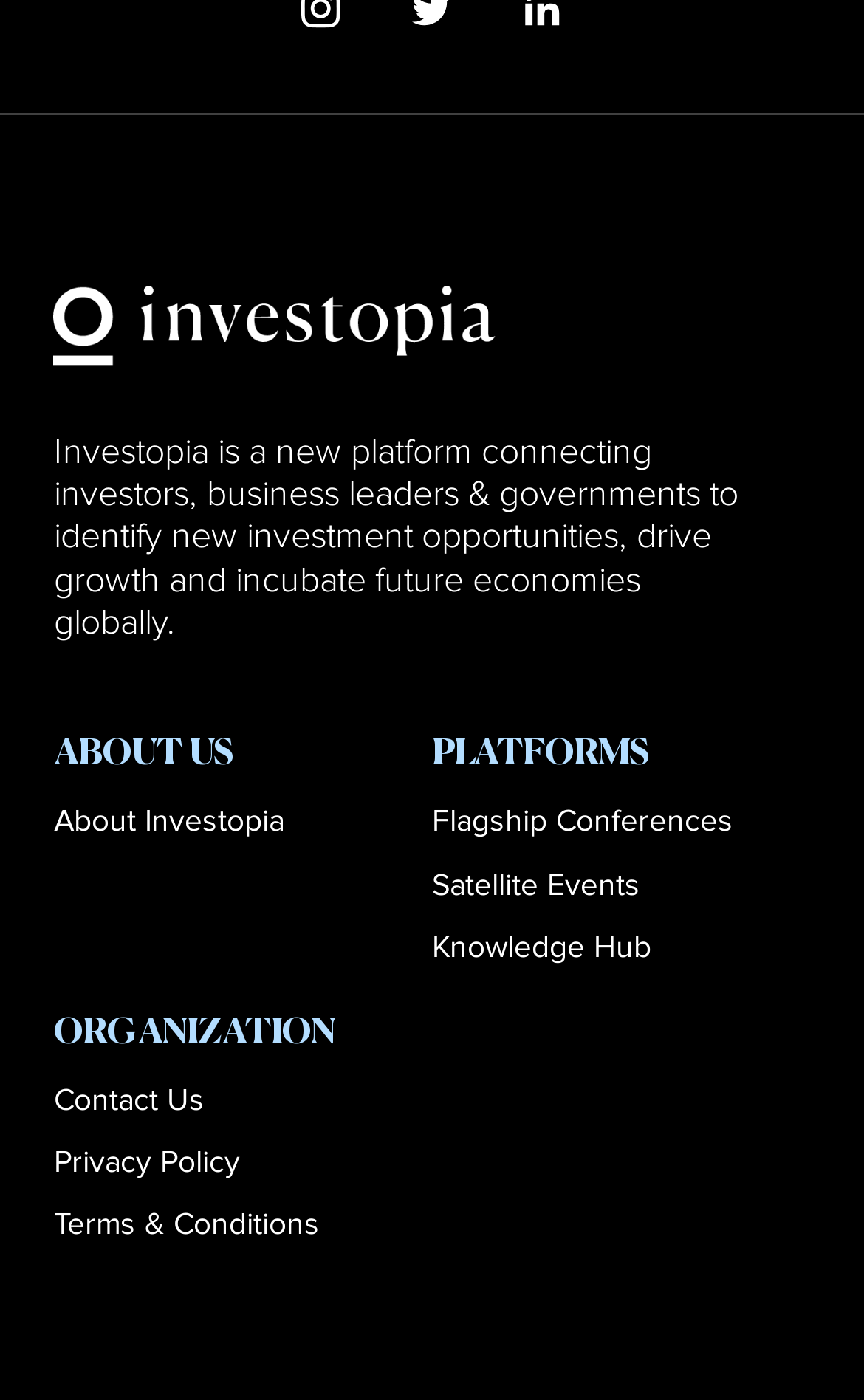What is the name of the platform?
Please describe in detail the information shown in the image to answer the question.

The name of the platform can be found in the image element at the top left corner of the webpage, which is described as 'Investopia Logo'.